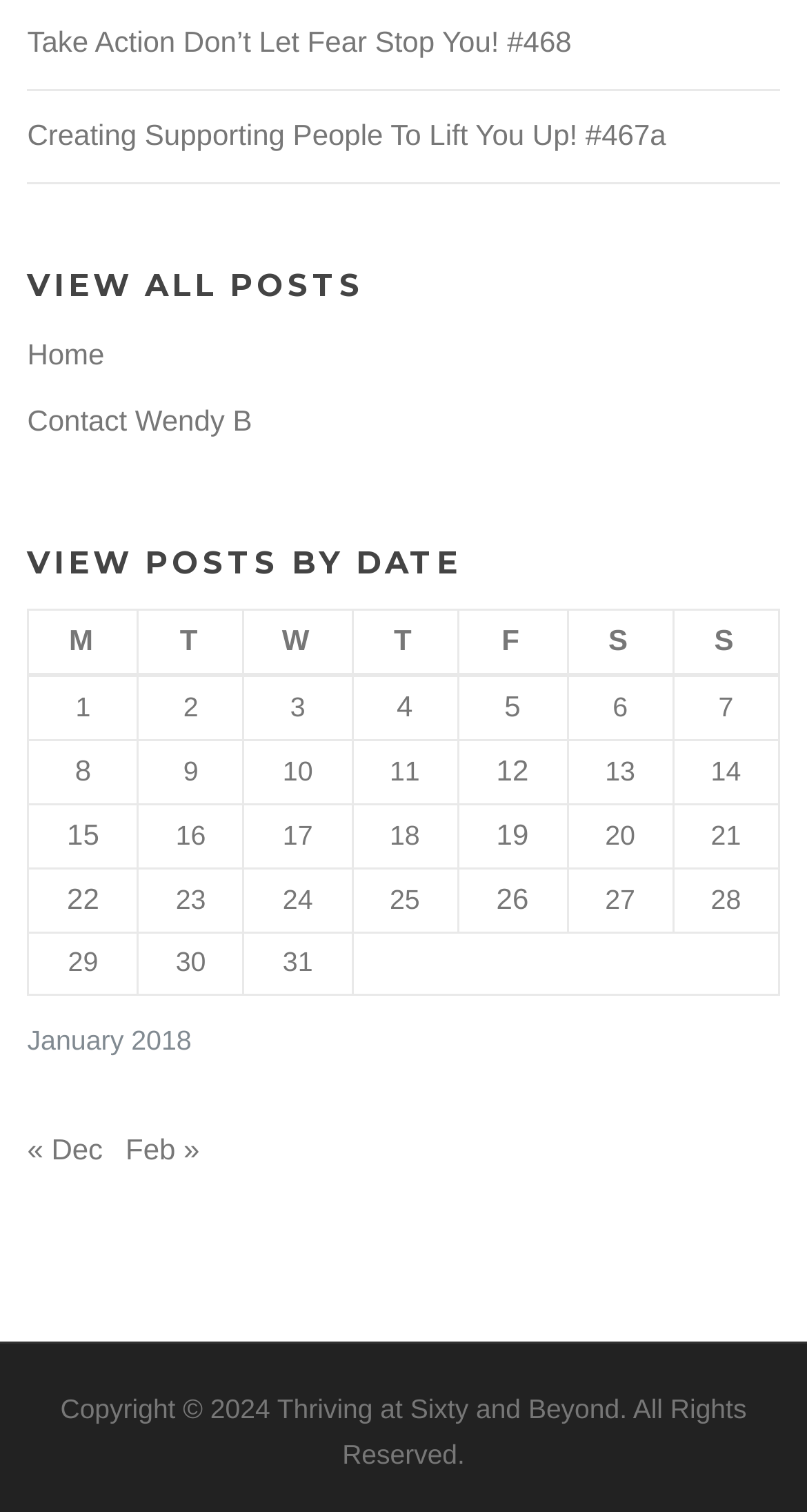Observe the image and answer the following question in detail: What is the copyright year mentioned at the bottom?

I looked at the static text at the bottom of the webpage and found that the copyright year mentioned is 2024.